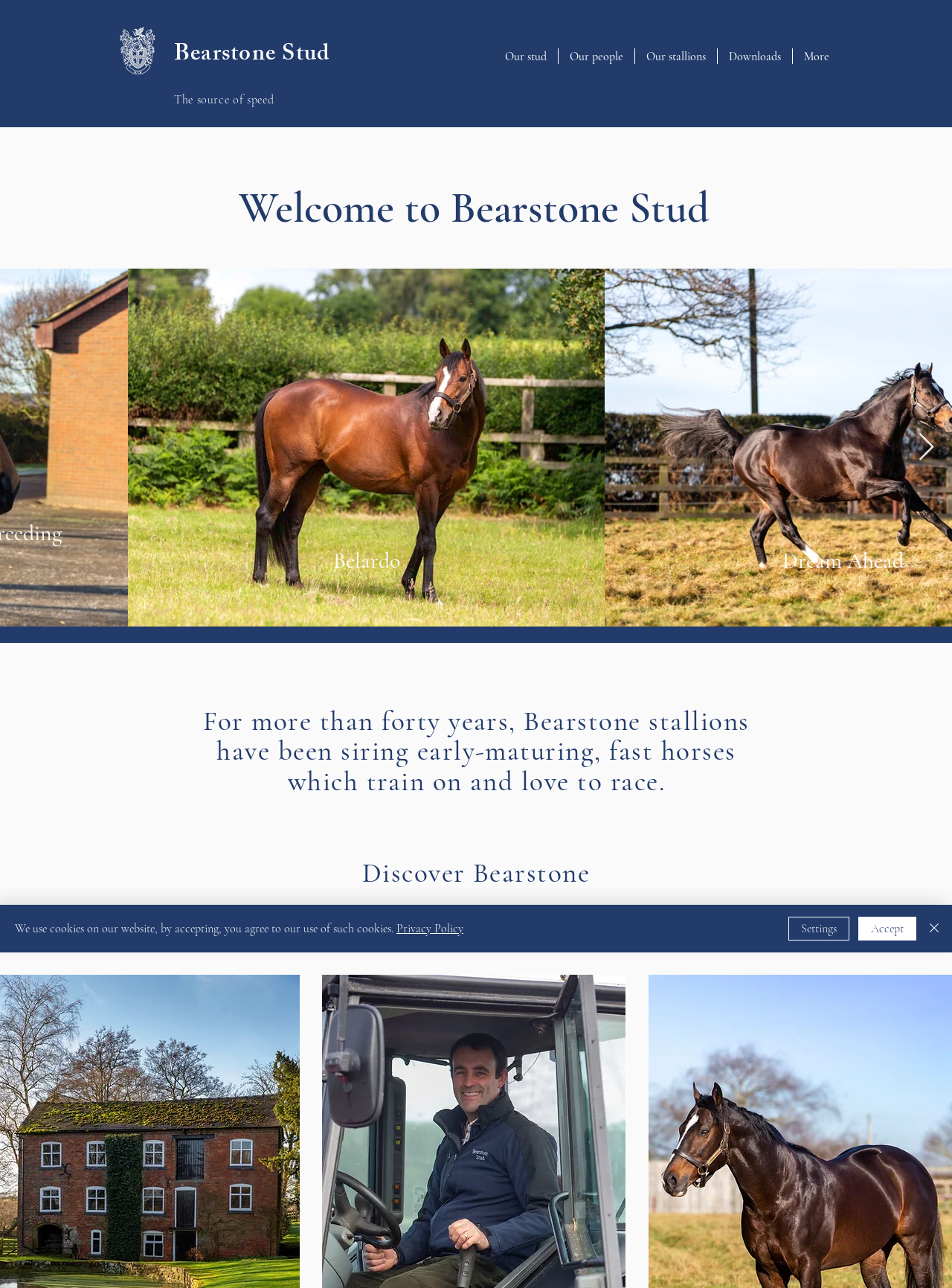Locate the bounding box coordinates of the area to click to fulfill this instruction: "Click the Next Item button". The bounding box should be presented as four float numbers between 0 and 1, in the order [left, top, right, bottom].

[0.964, 0.336, 0.982, 0.359]